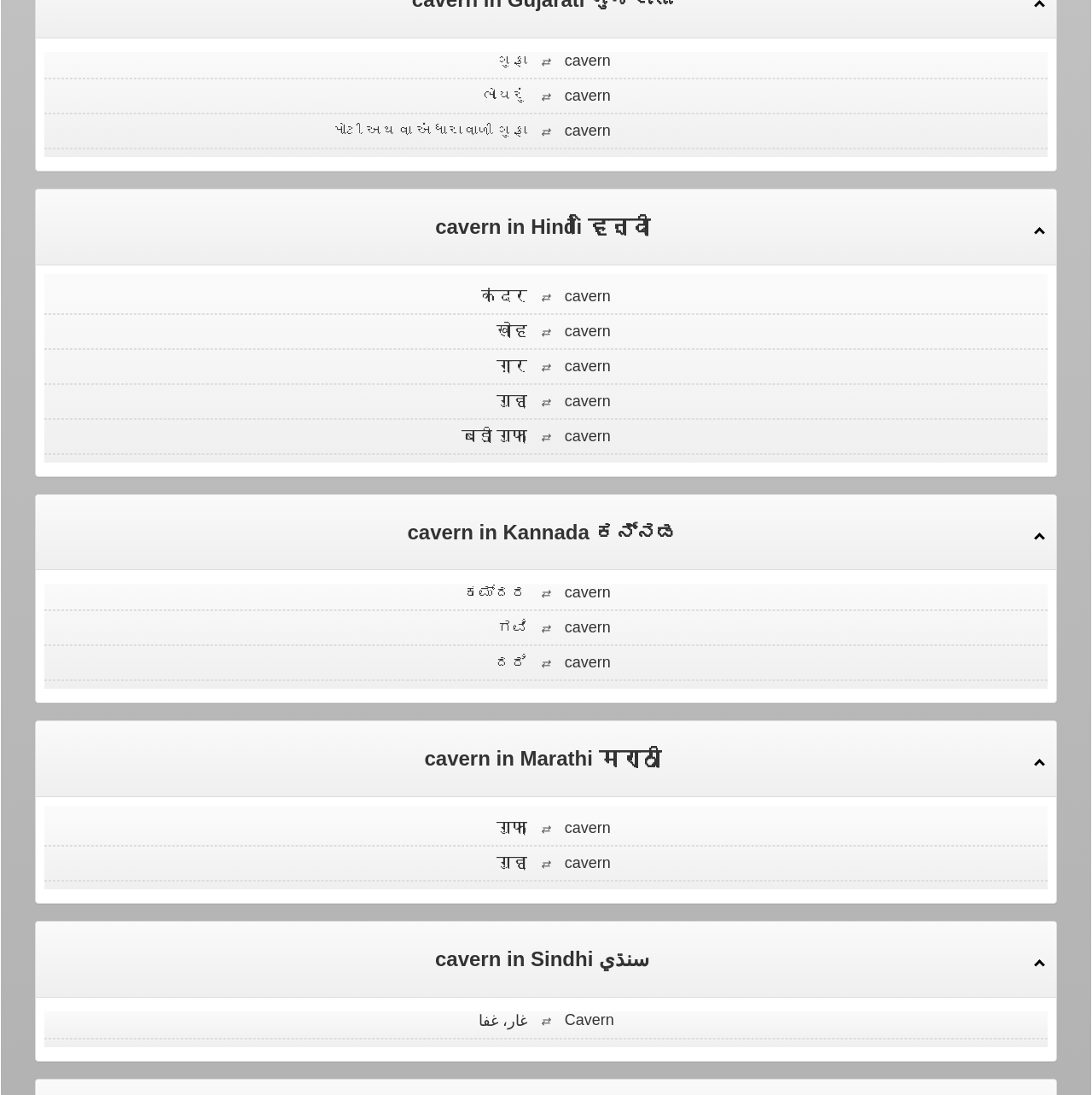Show the bounding box coordinates for the HTML element as described: "cavern in Kannada ಕನ್ನಡ".

[0.045, 0.475, 0.955, 0.497]